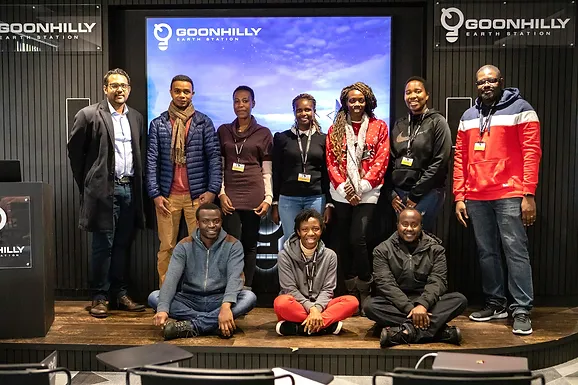Please answer the following question using a single word or phrase: What is the significance of the Goonhilly branding in the background?

Emphasizes the location's importance